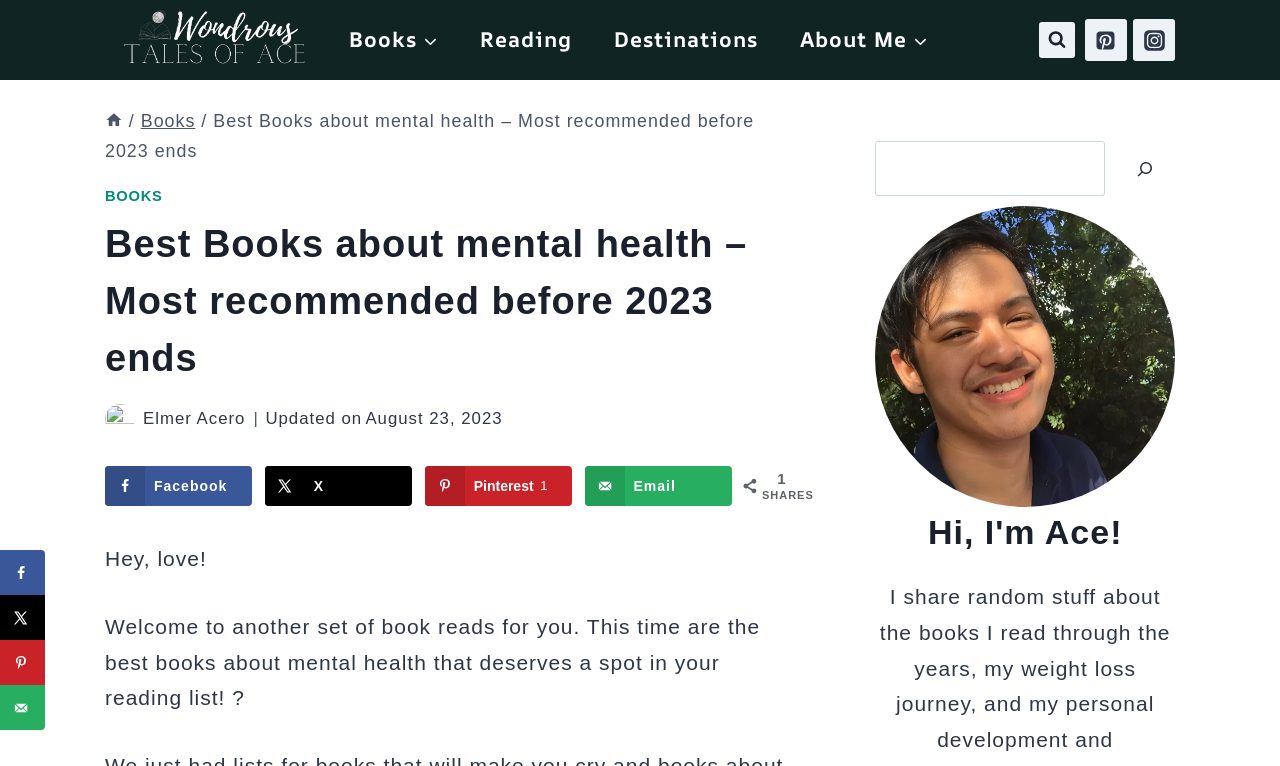Can you identify the bounding box coordinates of the clickable region needed to carry out this instruction: 'Click on the 'Books' link in the navigation menu'? The coordinates should be four float numbers within the range of 0 to 1, stated as [left, top, right, bottom].

[0.256, 0.029, 0.359, 0.076]